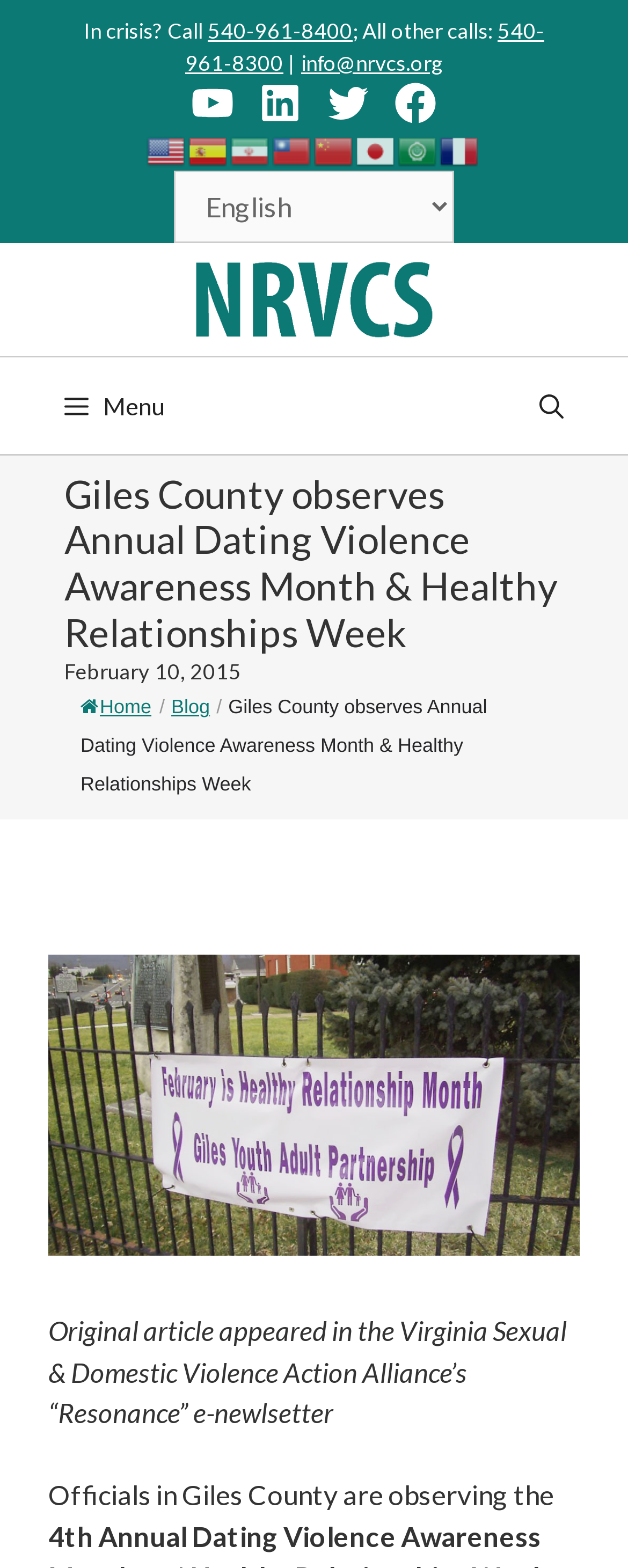Detail the various sections and features of the webpage.

The webpage is about Giles County observing Annual Dating Violence Awareness Month and Healthy Relationships Week. At the top left, there is a crisis hotline with phone numbers and an email address. Below the hotline, there are social media links to YouTube, LinkedIn, Twitter, and Facebook. 

To the right of the social media links, there is a language selection section with flags representing different languages, including English, Spanish, Chinese, Japanese, Arabic, and French. A combobox allows users to select their preferred language.

The main banner of the site is located below the language selection section, with a link to the New River Valley Community Services website. The navigation menu is situated below the banner, with a button to open the menu and a search bar at the far right.

The main content of the webpage is an article about Giles County's observation of Dating Violence Awareness Month and Healthy Relationships Week. The article title is a heading, and below it, there is a timestamp indicating the publication date, February 10, 2015. 

The article content is divided into paragraphs, with the first paragraph mentioning that the original article appeared in the Virginia Sexual & Domestic Violence Action Alliance's "Resonance" e-newsletter. The rest of the article discusses the officials in Giles County observing the awareness month and week.